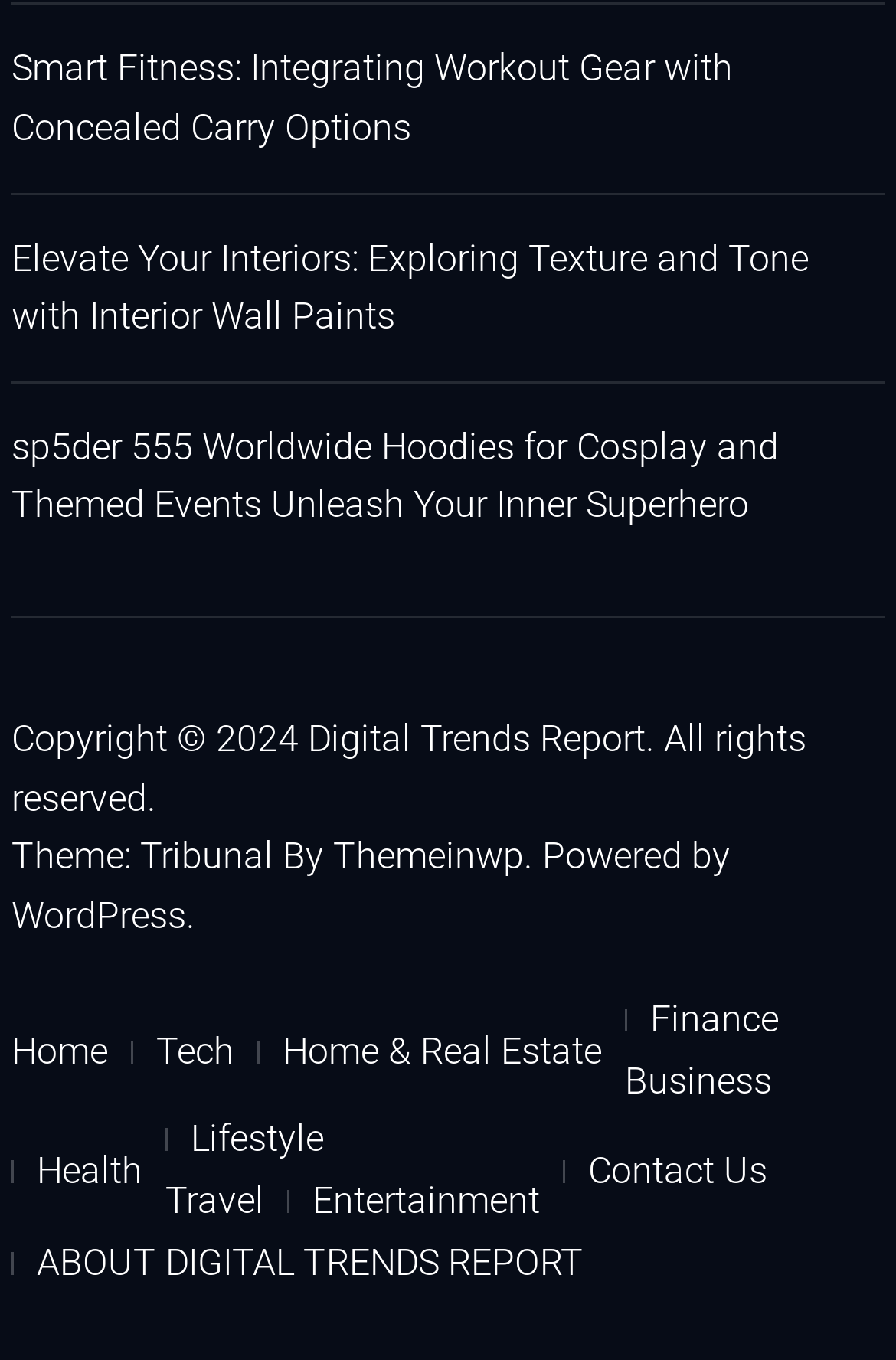Answer the following inquiry with a single word or phrase:
What is the name of the platform that powers this website?

WordPress